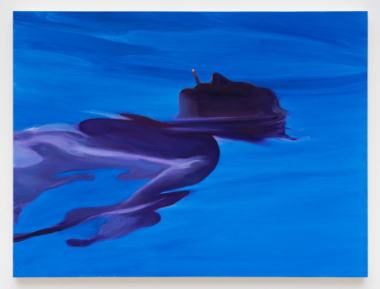Provide an in-depth description of the image you see.

This artwork, titled "Talons Reach," is a captivating piece created by artist Caleb Hahne Quintana in 2022. The painting measures 30 inches by 40 inches (76.2 x 101.6 cm) and is composed using oil and acrylic on canvas. 

In this striking composition, the artist employs a rich palette of blues, creating a serene yet mysterious atmosphere. The figure, partially submerged, seems to float gracefully, evoking a sense of calm and introspection. The subtle interplay of light and shadow accentuates the contours of the figure, inviting viewers to ponder the emotions and narratives embedded within the artwork. "Talons Reach" not only showcases Quintana's technical skill but also his ability to convey profound themes of connection and solitude through fluid forms.